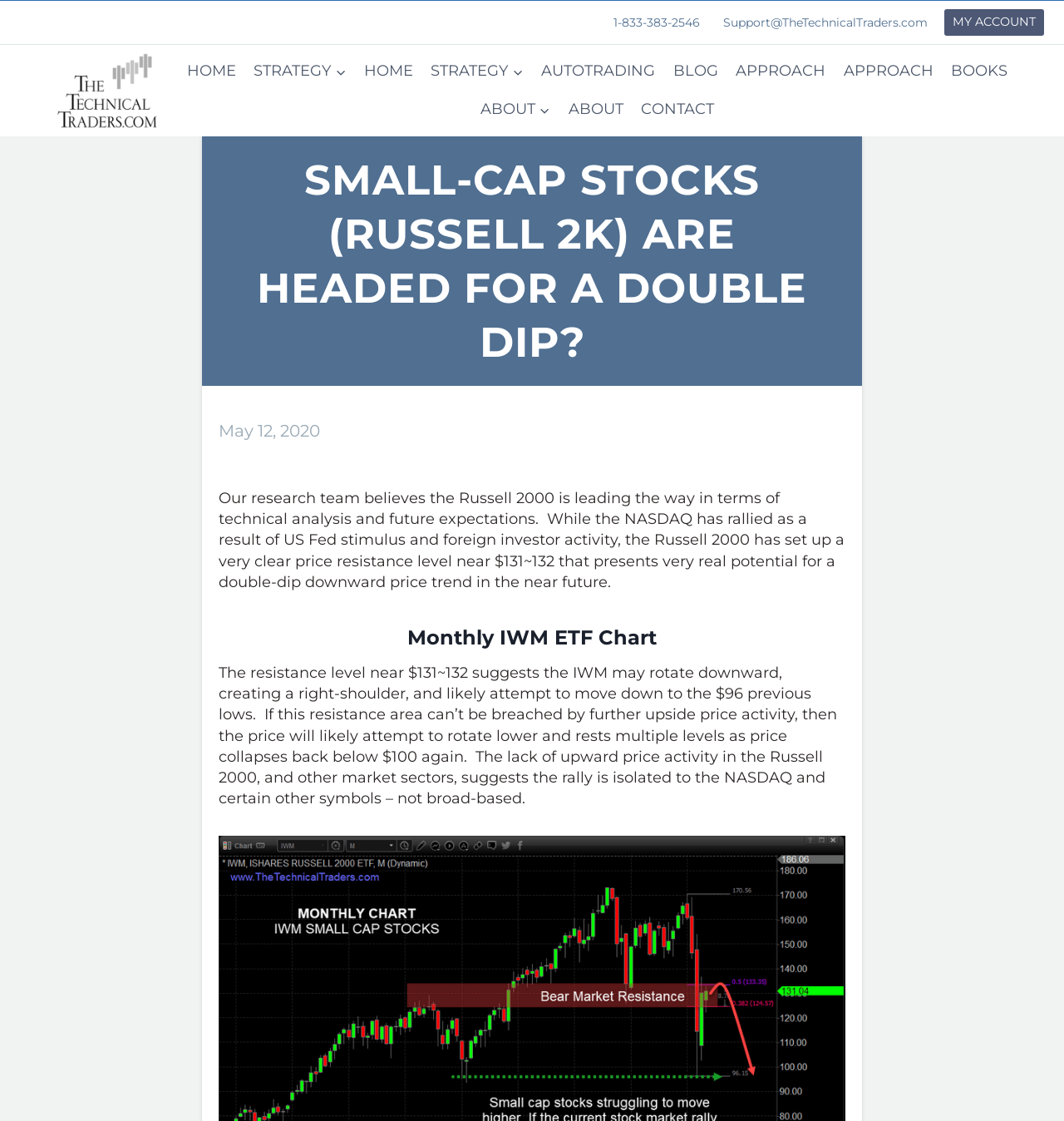Please specify the bounding box coordinates for the clickable region that will help you carry out the instruction: "Click the 'CONTACT' link".

[0.594, 0.081, 0.68, 0.115]